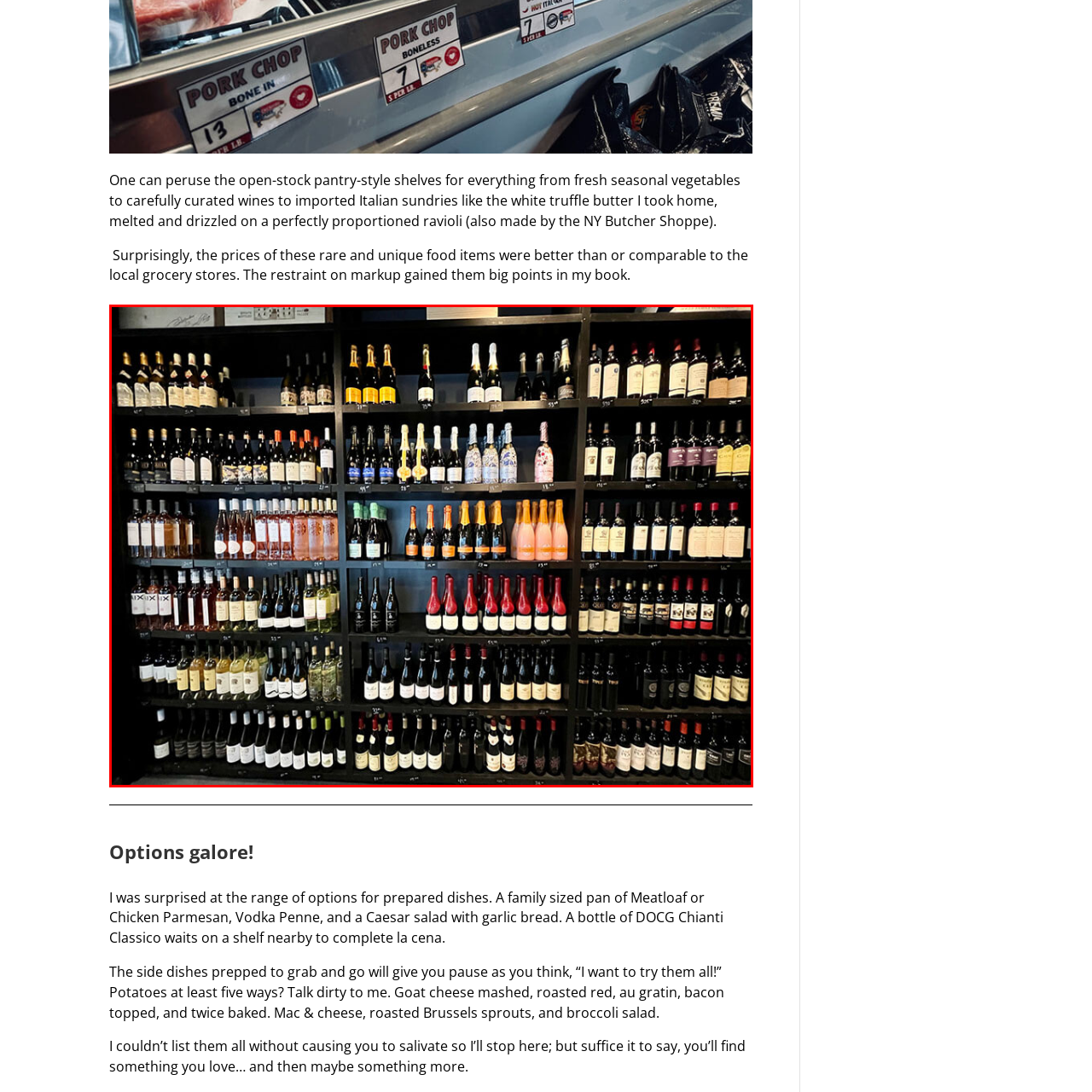Please provide a comprehensive caption for the image highlighted in the red box.

The image showcases a beautifully arranged display of wines at the New York Butcher Shoppe, featuring an impressive selection of bottles that cater to various tastes. Each shelf is densely packed with a range of wines, including vibrant rosés, rich reds, and sparkling varieties, creating a visual feast for wine enthusiasts. The assortment highlights both local and imported options, emphasizing the shop's commitment to offering unique and quality choices, all neatly organized for easy browsing. This sophisticated presentation invites visitors to explore and discover rare finds and classic favorites, making it a true haven for oenophiles.